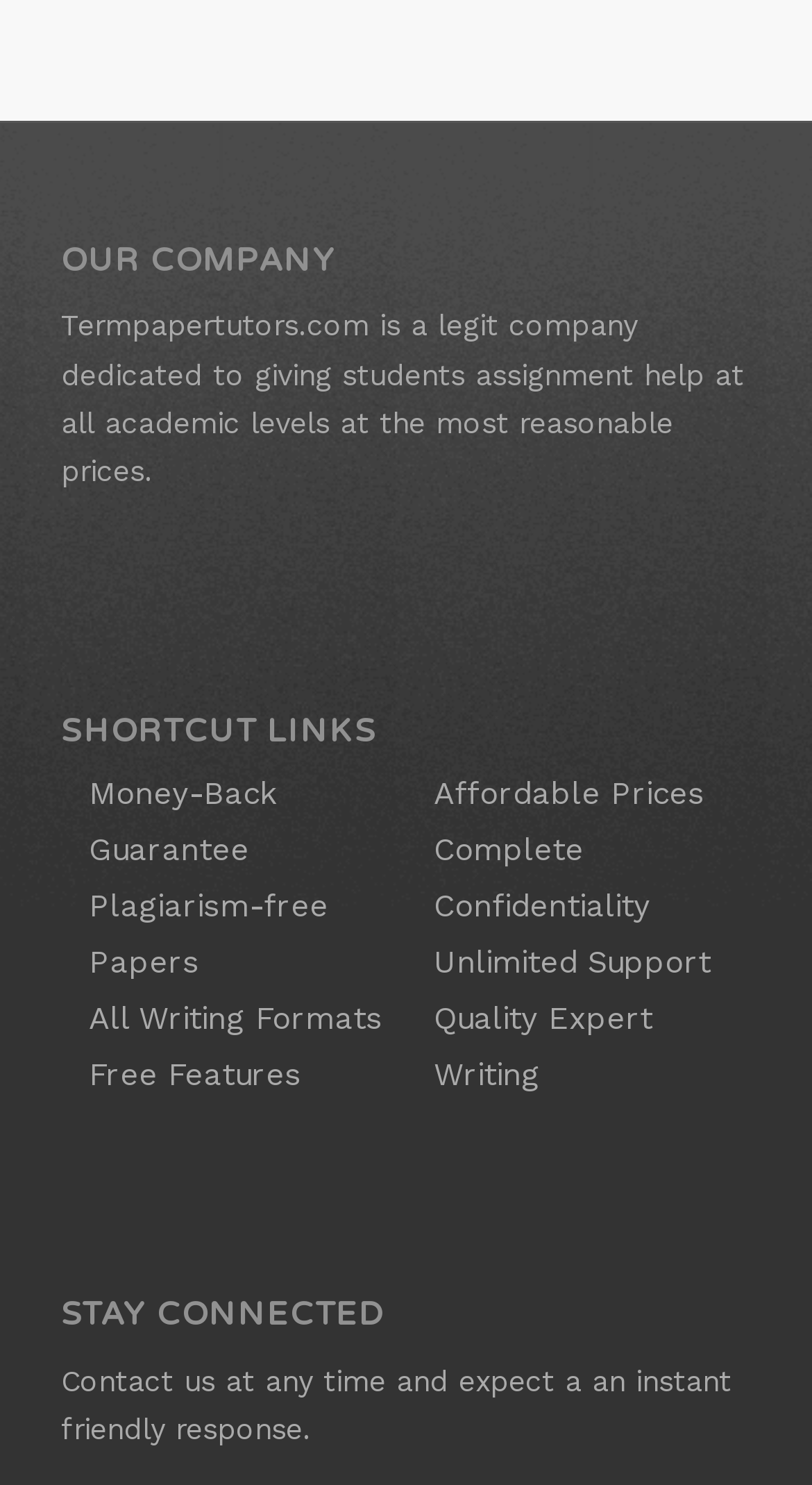Given the description: "Money-Back Guarantee", determine the bounding box coordinates of the UI element. The coordinates should be formatted as four float numbers between 0 and 1, [left, top, right, bottom].

[0.109, 0.521, 0.342, 0.585]